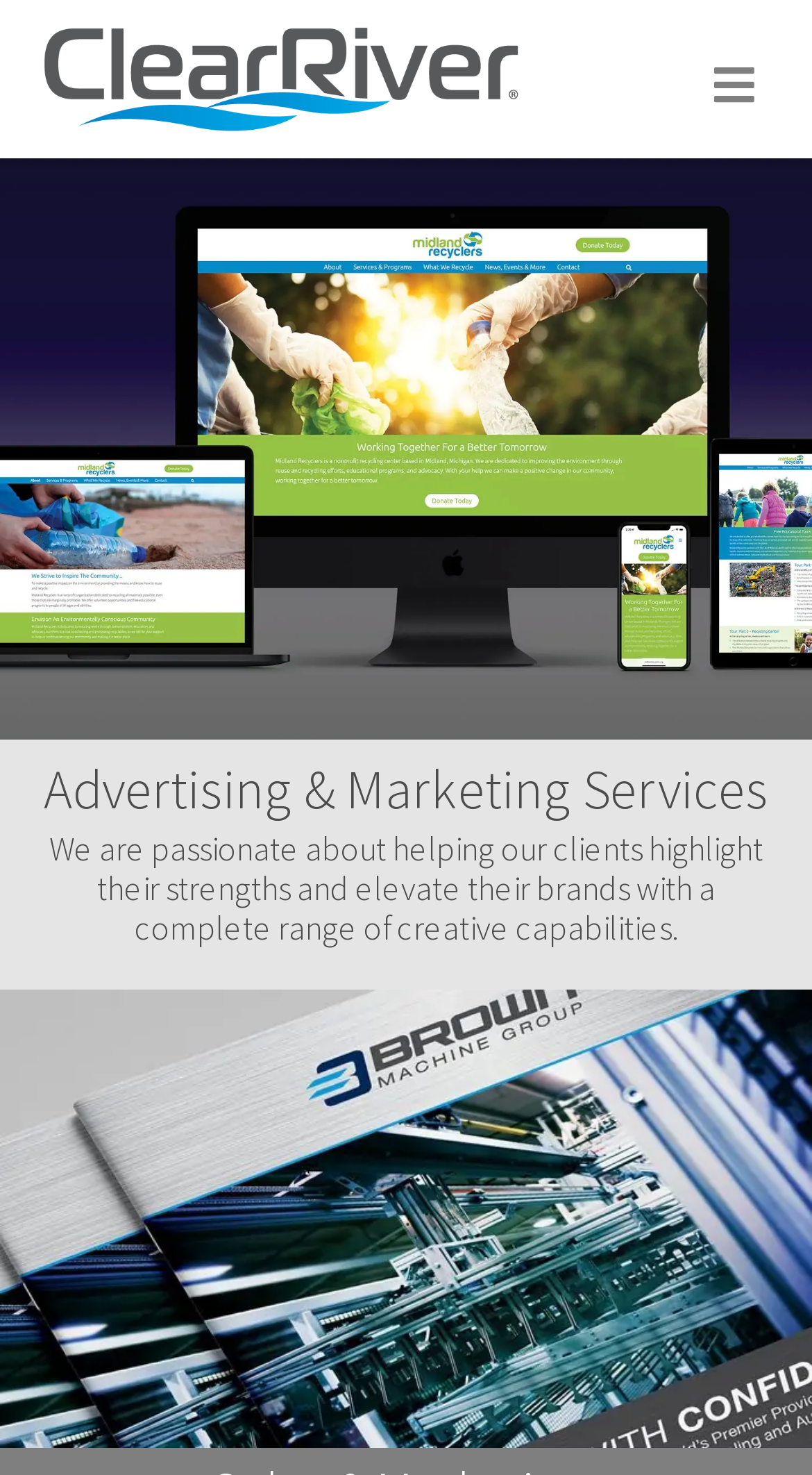Locate the bounding box of the UI element described by: "alt="ClearRiver"" in the given webpage screenshot.

[0.051, 0.037, 0.641, 0.065]